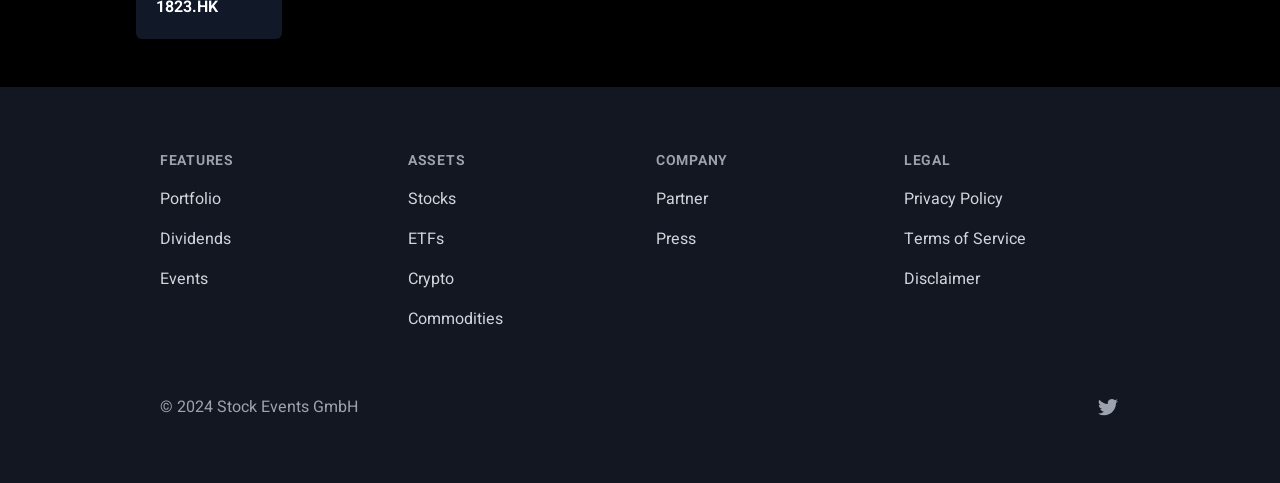Please provide the bounding box coordinates for the element that needs to be clicked to perform the instruction: "Learn about company partners". The coordinates must consist of four float numbers between 0 and 1, formatted as [left, top, right, bottom].

[0.512, 0.387, 0.553, 0.437]